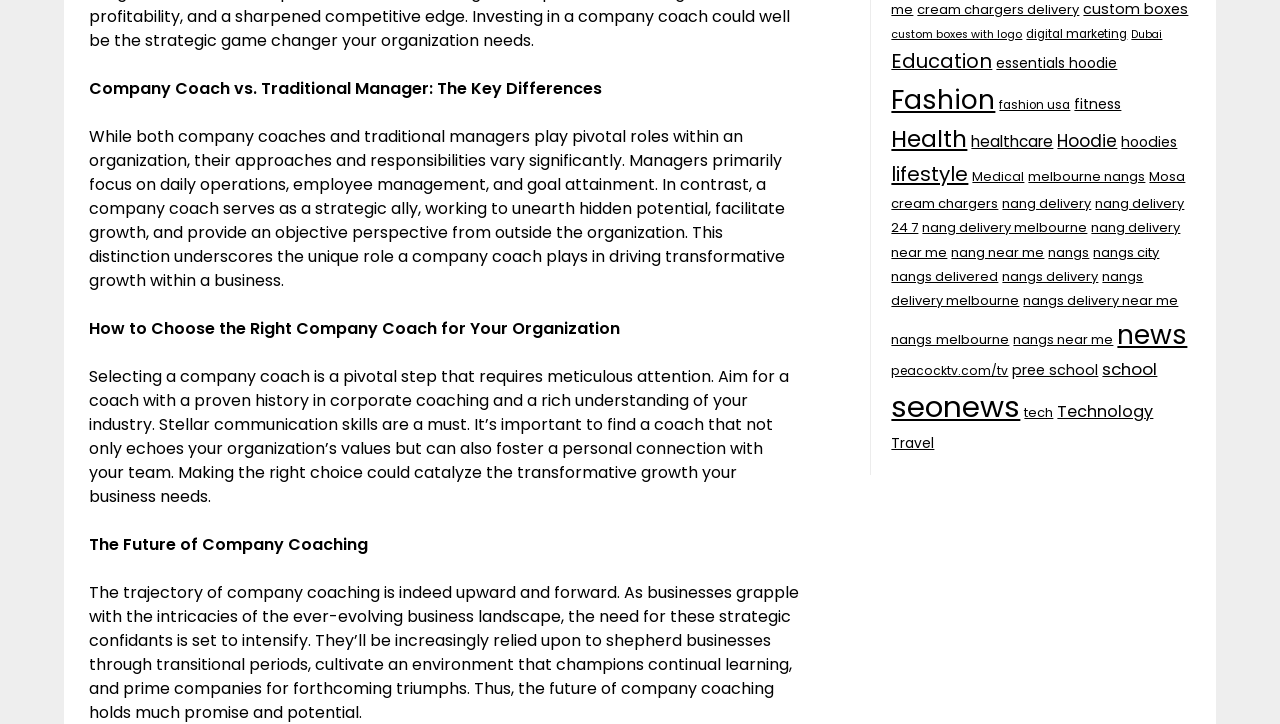Find the bounding box coordinates of the element you need to click on to perform this action: 'Visit 'Education''. The coordinates should be represented by four float values between 0 and 1, in the format [left, top, right, bottom].

[0.696, 0.064, 0.775, 0.103]